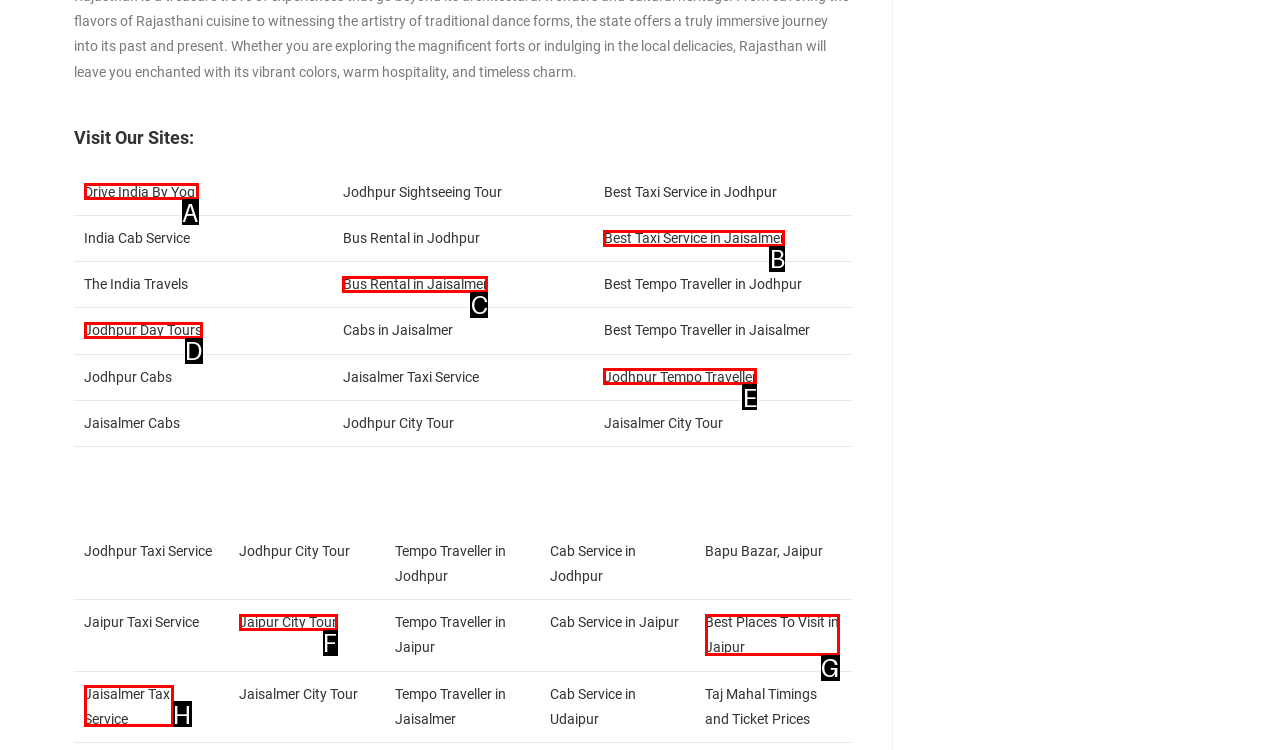Identify the HTML element that best fits the description: Jaisalmer Taxi Service. Respond with the letter of the corresponding element.

H